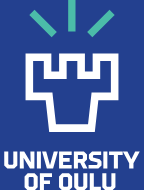Analyze the image and describe all the key elements you observe.

The image features the emblem of the University of Oulu, prominently displayed against a vibrant blue background. It showcases a distinctive castle-like graphic symbolizing strength and knowledge, with a stylized crown of light above it. Below the emblem, the text "UNIVERSITY OF OULU" is presented in bold, clean lettering, reinforcing the institution's identity. This visual representation captures the university's commitment to education and innovation, making it a recognizable symbol for students, faculty, and the wider community.